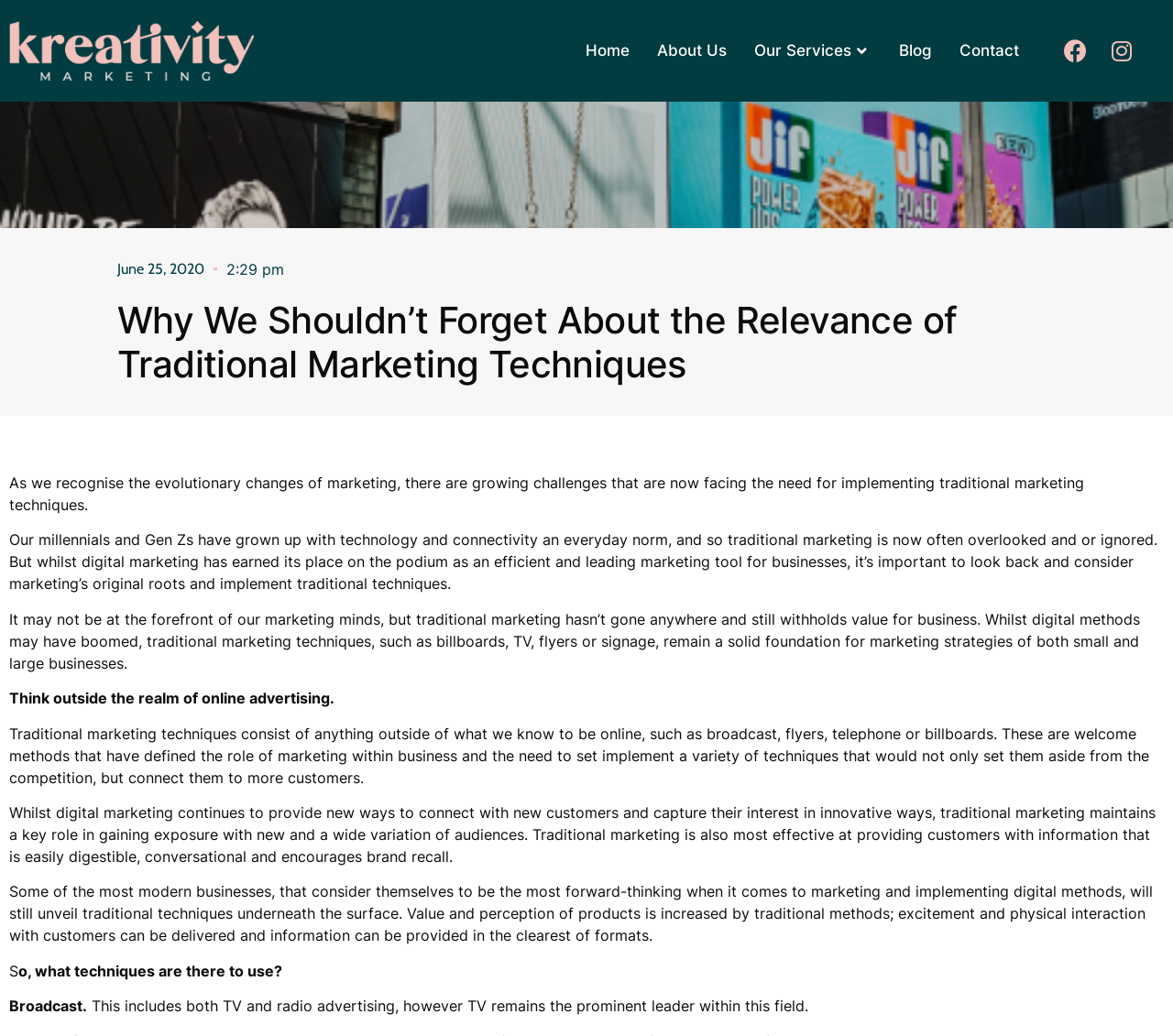Please provide a detailed answer to the question below based on the screenshot: 
What is one type of traditional marketing technique?

One type of traditional marketing technique mentioned in the article is broadcast, which includes TV and radio advertising, as stated in the paragraph discussing the various traditional marketing methods.